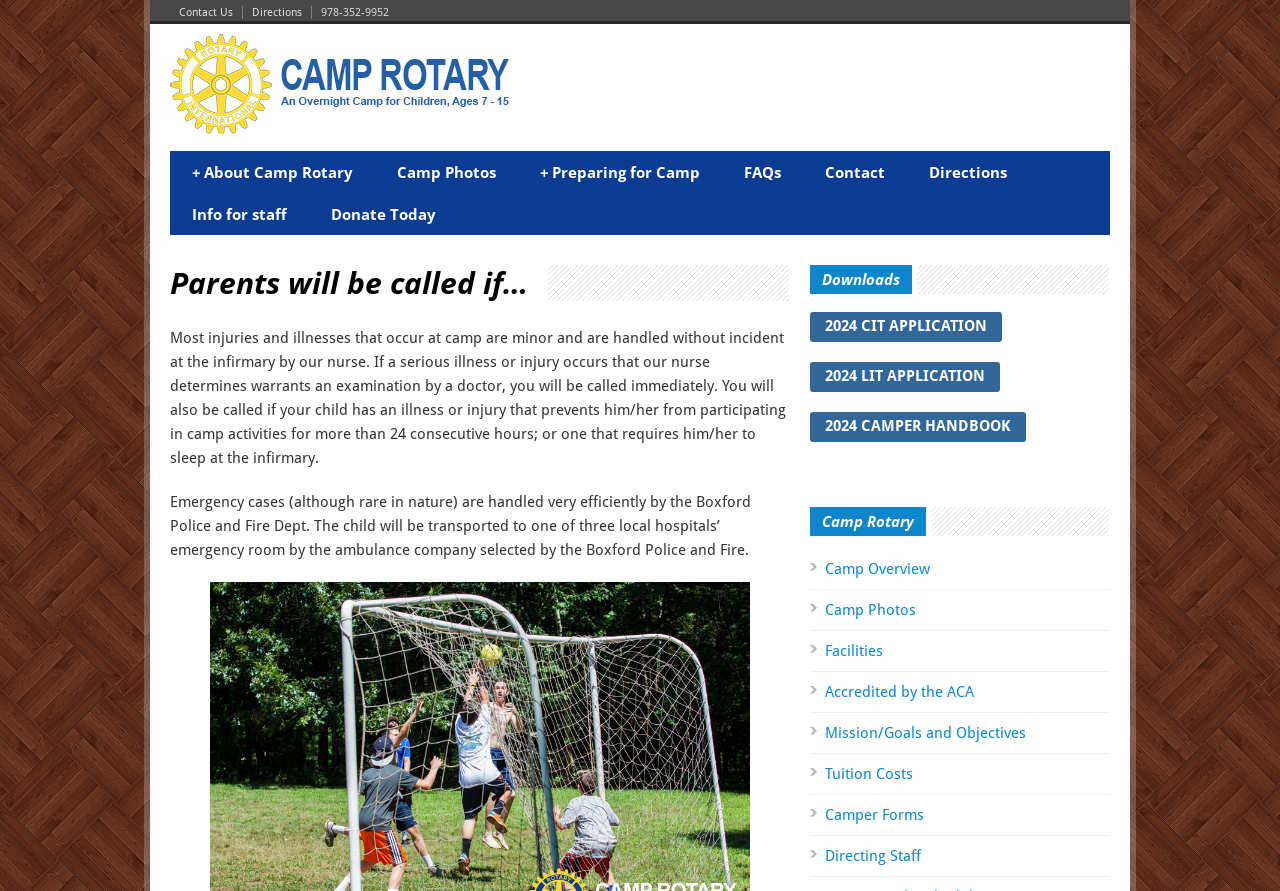Provide a short, one-word or phrase answer to the question below:
What happens in emergency cases at camp?

Child is transported to hospital